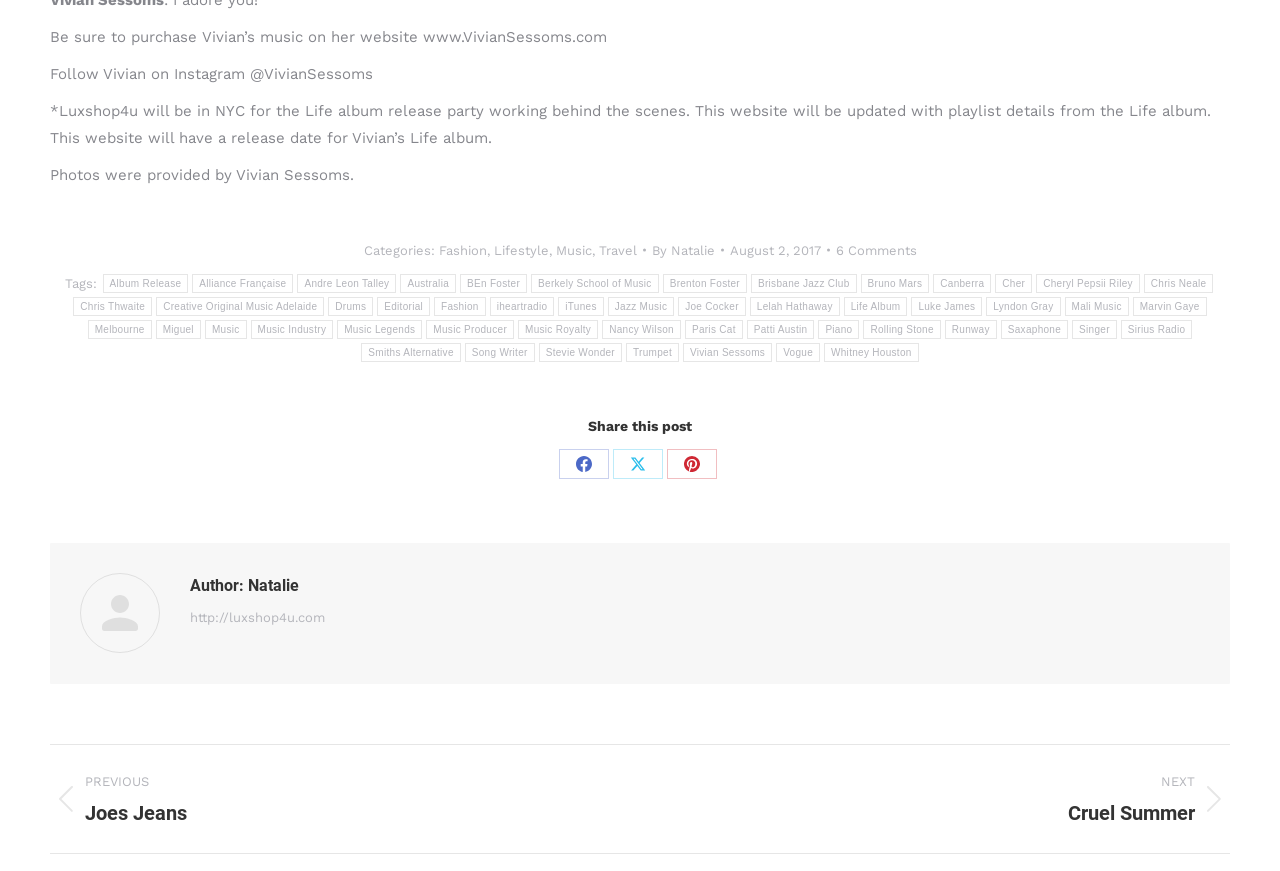Bounding box coordinates are specified in the format (top-left x, top-left y, bottom-right x, bottom-right y). All values are floating point numbers bounded between 0 and 1. Please provide the bounding box coordinate of the region this sentence describes: Pin itShare on Pinterest

[0.521, 0.515, 0.56, 0.55]